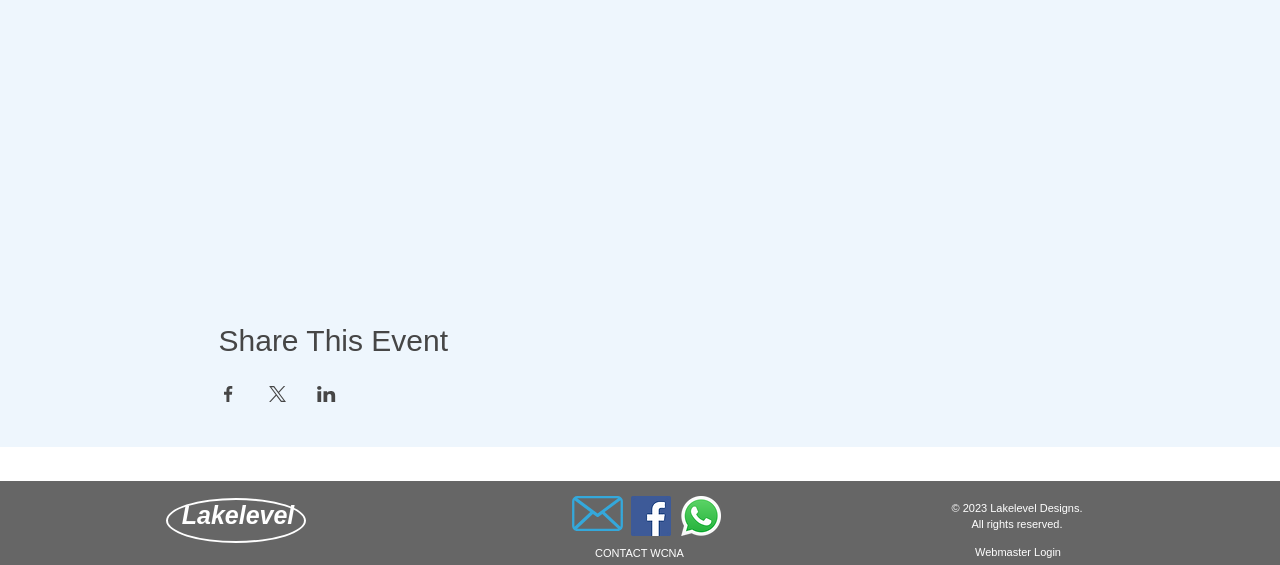Please specify the bounding box coordinates of the element that should be clicked to execute the given instruction: 'Login as Webmaster'. Ensure the coordinates are four float numbers between 0 and 1, expressed as [left, top, right, bottom].

[0.741, 0.965, 0.85, 0.992]